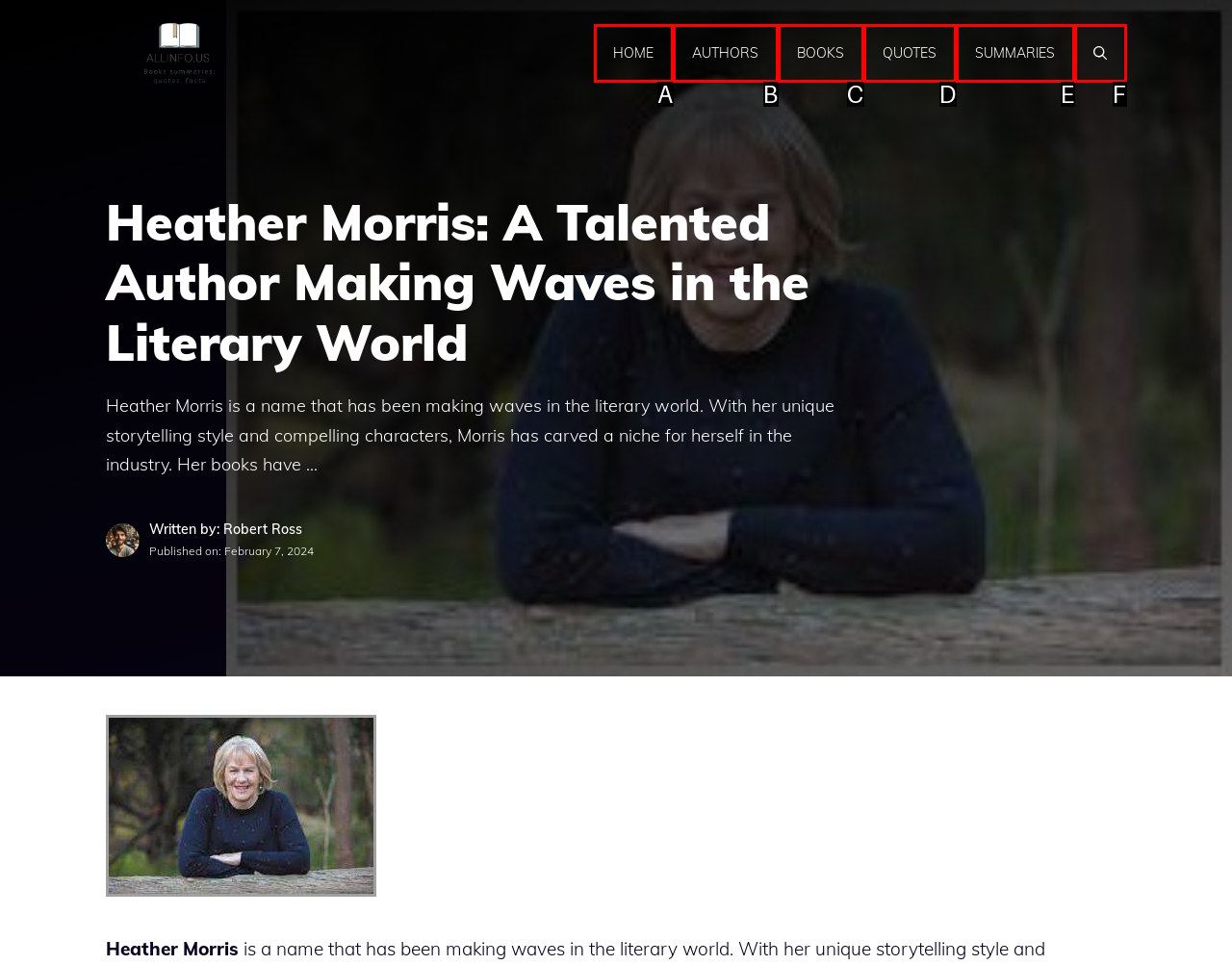Select the HTML element that matches the description: aria-label="Open Search Bar"
Respond with the letter of the correct choice from the given options directly.

F